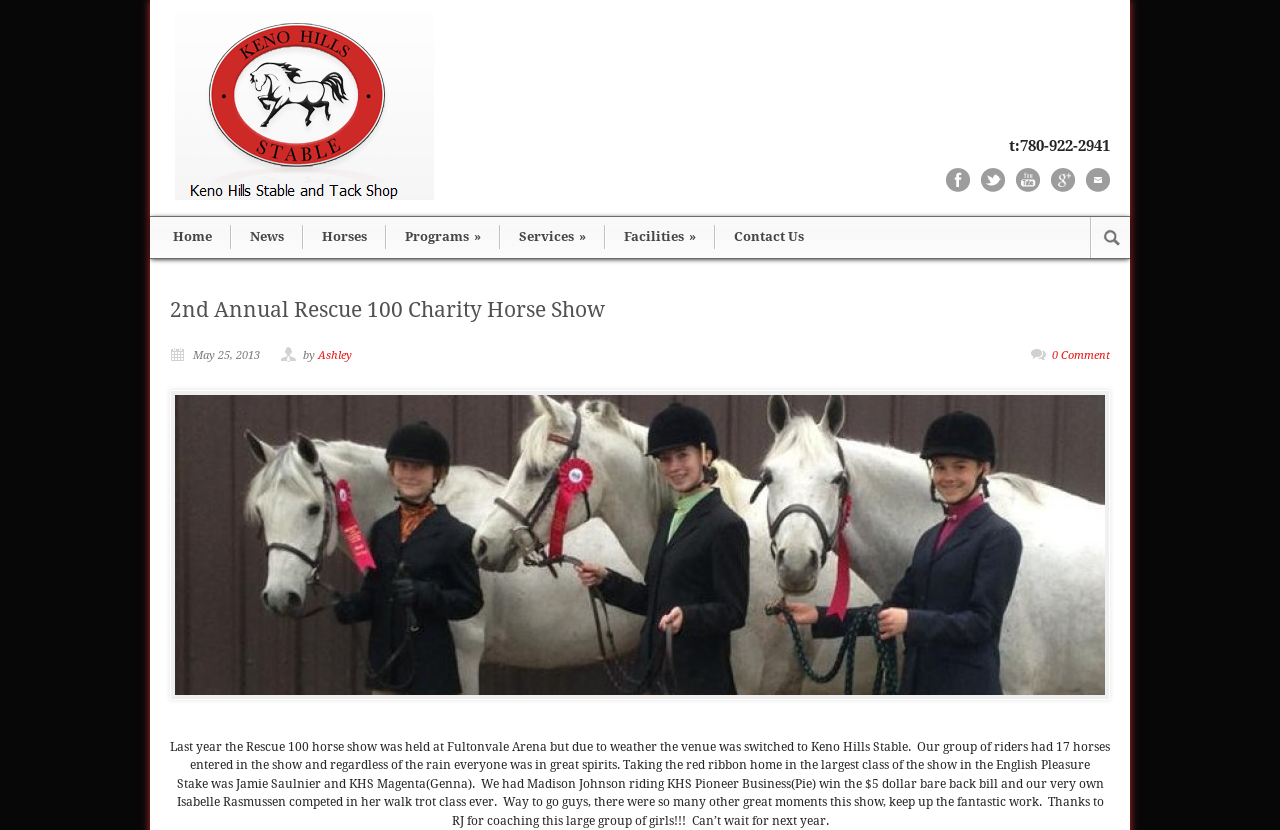Determine and generate the text content of the webpage's headline.

2nd Annual Rescue 100 Charity Horse Show